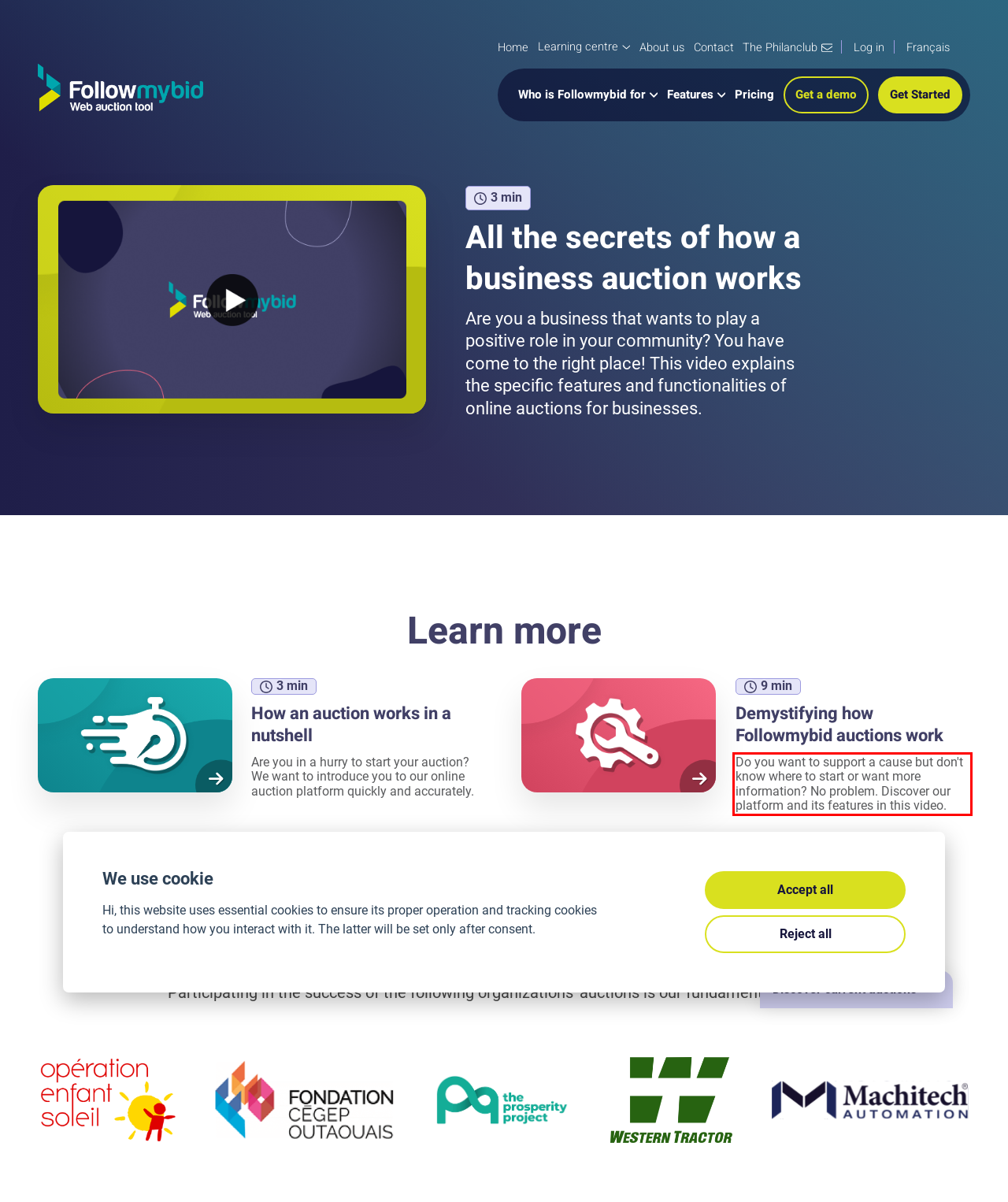Given a screenshot of a webpage, locate the red bounding box and extract the text it encloses.

Do you want to support a cause but don't know where to start or want more information? No problem. Discover our platform and its features in this video.